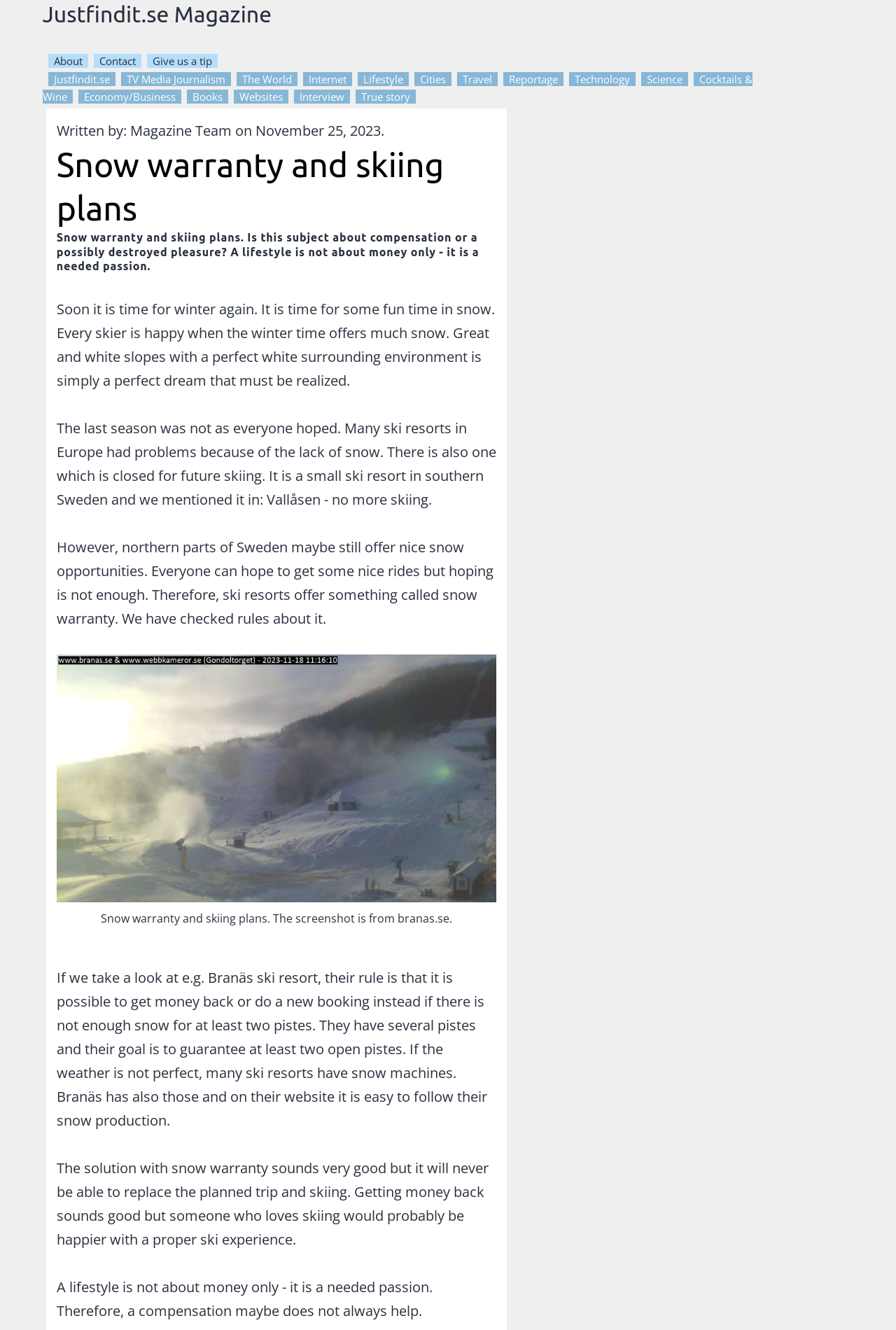What is the topic of the article?
Kindly offer a detailed explanation using the data available in the image.

The topic of the article can be determined by reading the headings and the content of the webpage. The main heading 'Snow warranty and skiing plans' and the subheading 'Snow warranty and skiing plans. Is this subject about compensation or a possibly destroyed pleasure? A lifestyle is not about money only - it is a needed passion.' indicate that the article is about snow warranty and skiing plans.